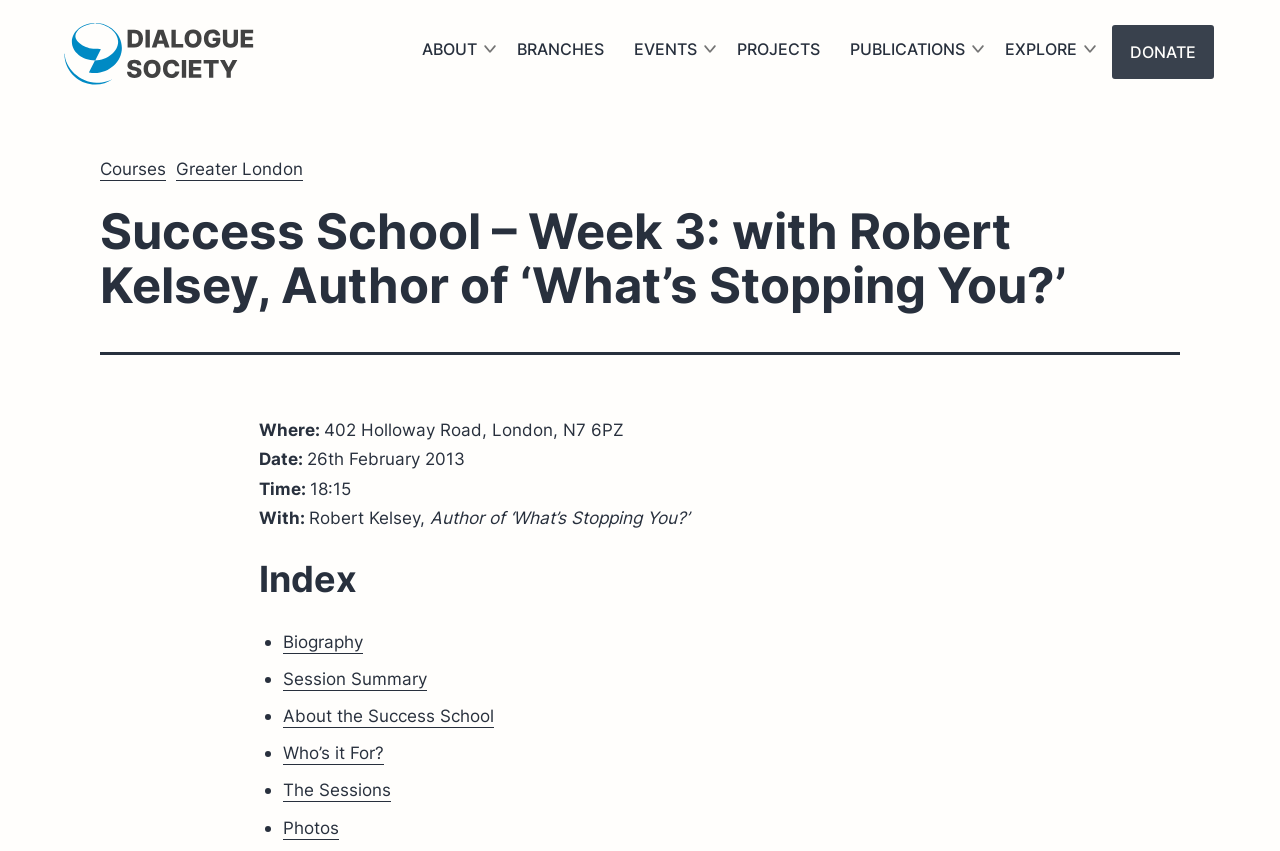Identify the bounding box coordinates of the element to click to follow this instruction: 'Click the ABOUT link'. Ensure the coordinates are four float values between 0 and 1, provided as [left, top, right, bottom].

[0.318, 0.029, 0.392, 0.086]